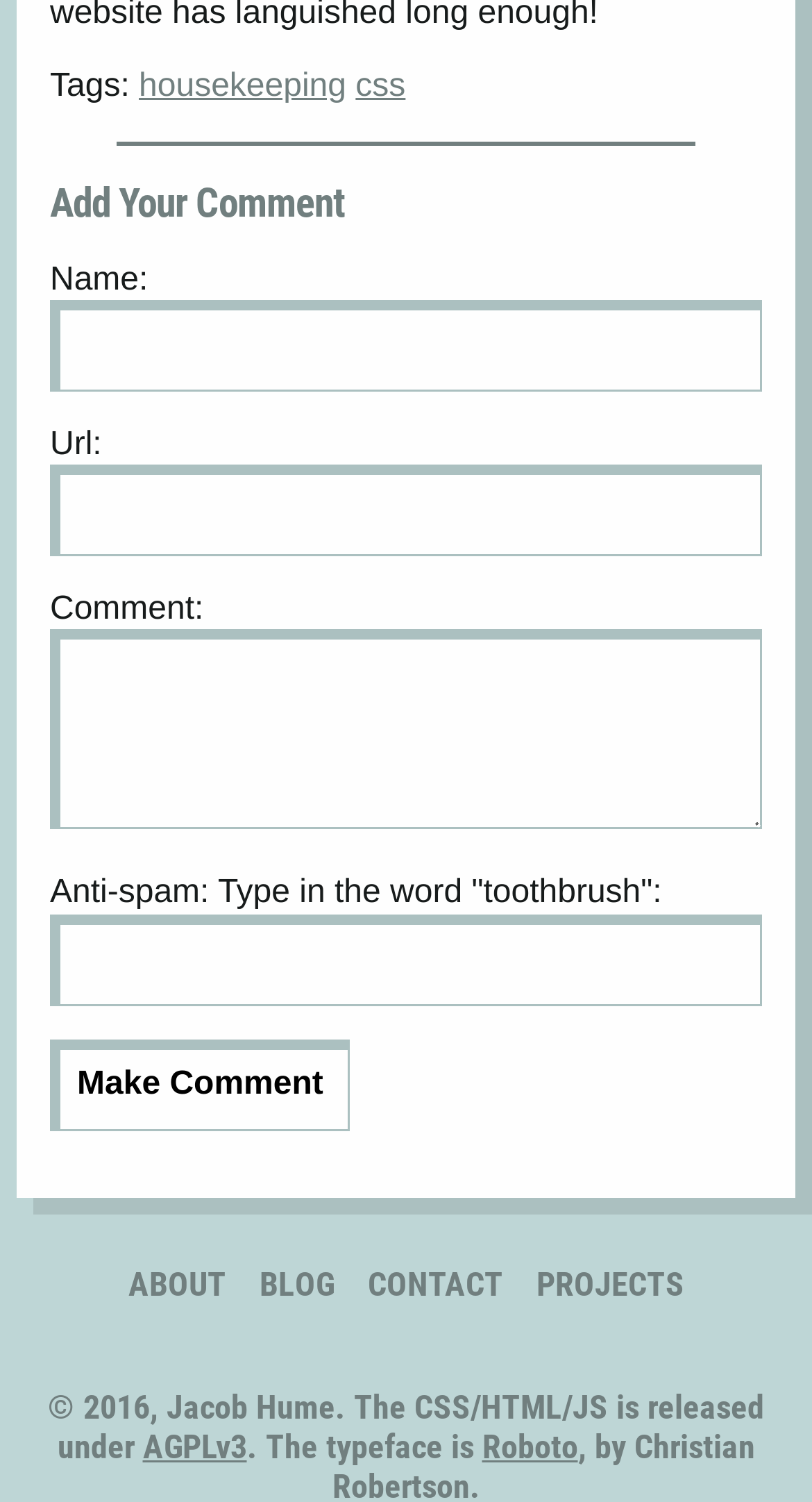Please provide the bounding box coordinates in the format (top-left x, top-left y, bottom-right x, bottom-right y). Remember, all values are floating point numbers between 0 and 1. What is the bounding box coordinate of the region described as: value="Make Comment"

[0.062, 0.691, 0.431, 0.752]